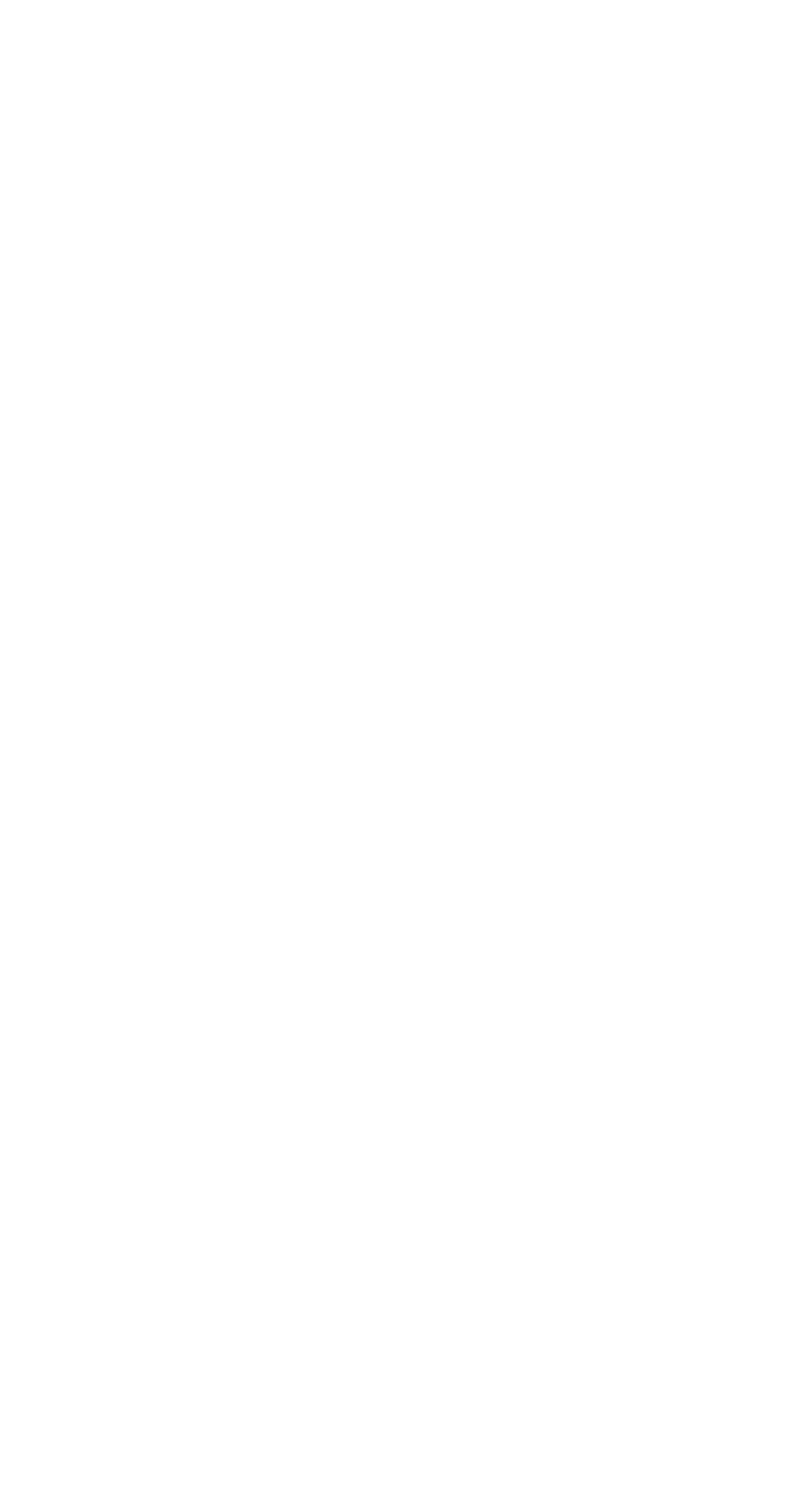How many social media links are present on the page?
From the image, provide a succinct answer in one word or a short phrase.

5